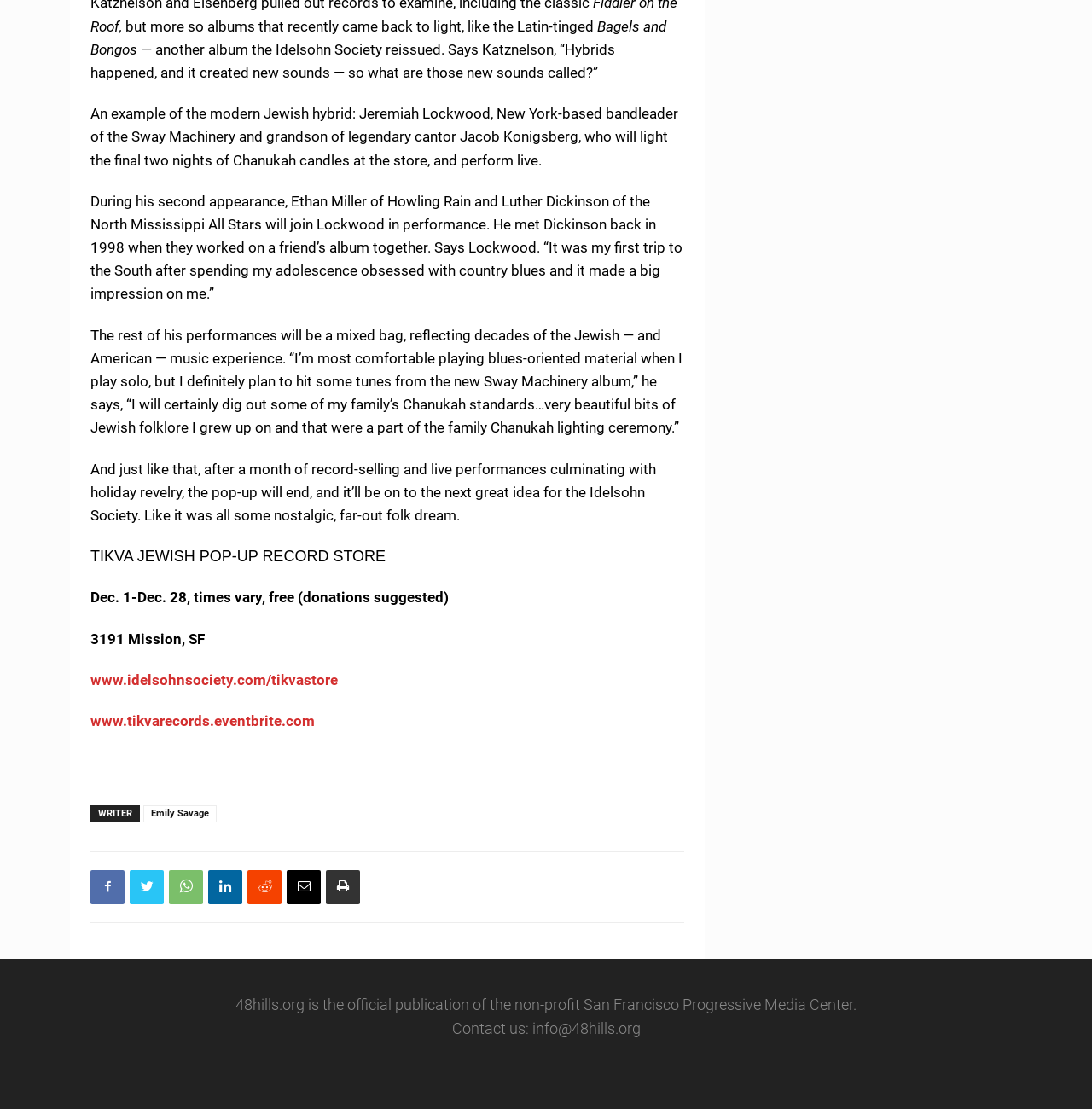Please specify the bounding box coordinates of the region to click in order to perform the following instruction: "contact 48hills.org".

[0.414, 0.919, 0.586, 0.936]